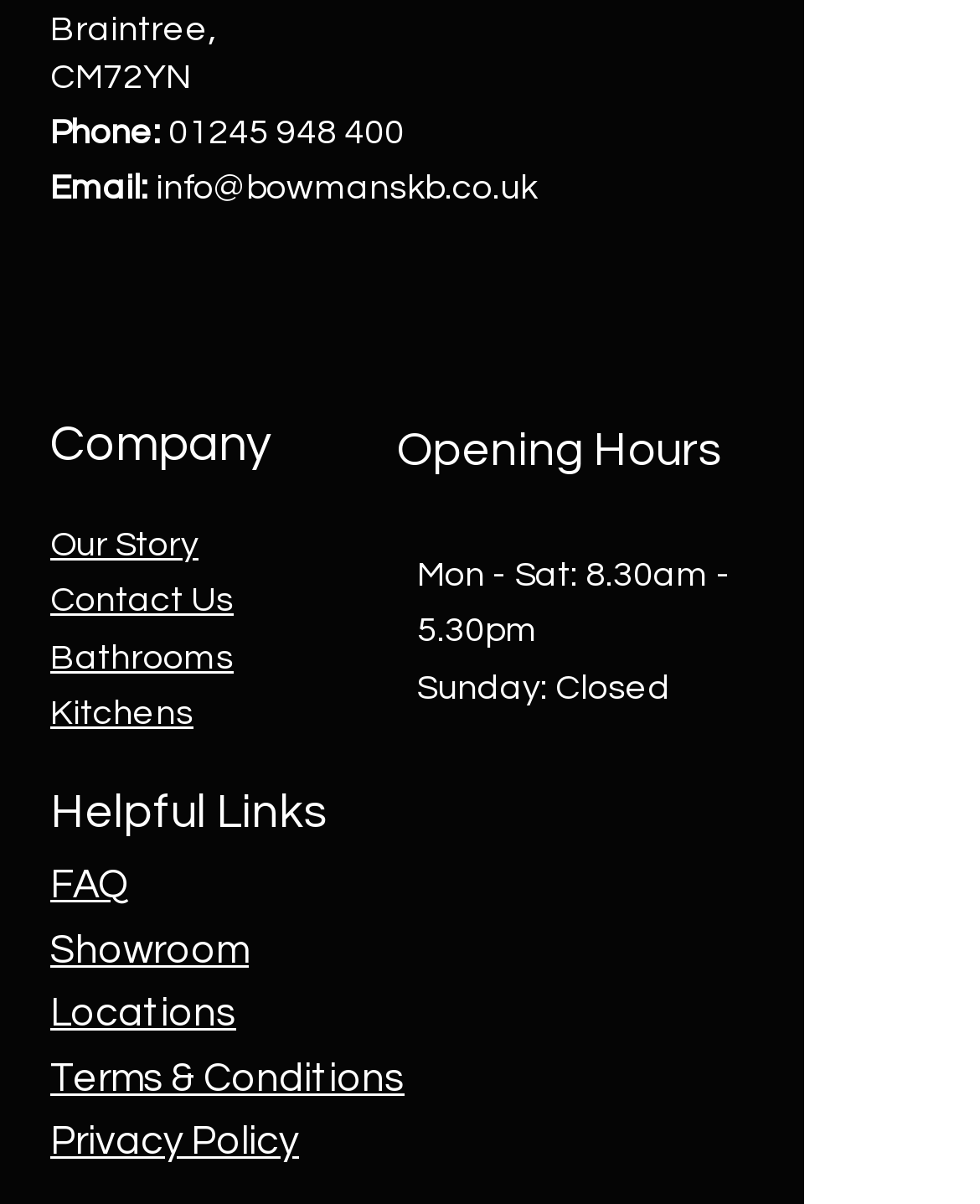What are the company's opening hours on Monday to Saturday?
Answer with a single word or short phrase according to what you see in the image.

8.30am - 5.30pm